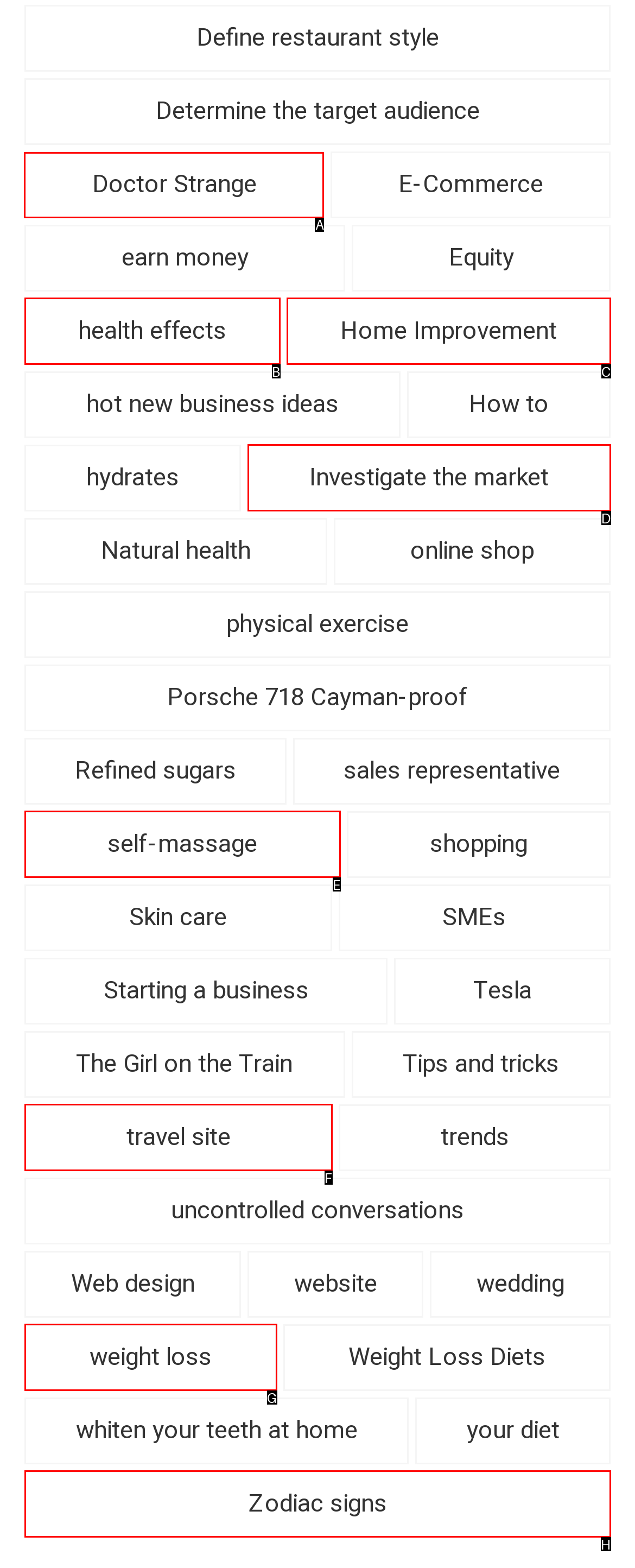What letter corresponds to the UI element to complete this task: Share this photo via Whatsapp
Answer directly with the letter.

None